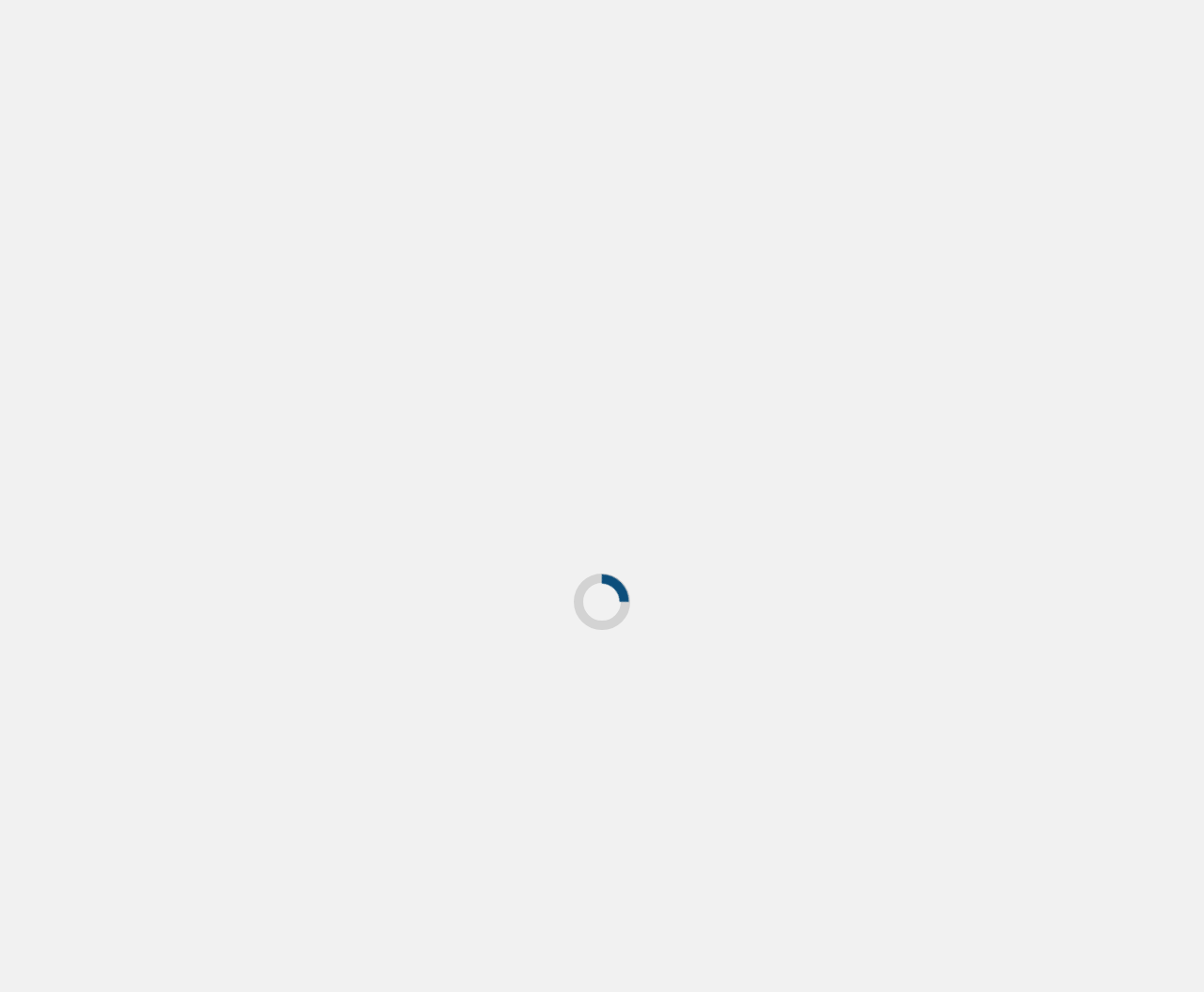Bounding box coordinates are specified in the format (top-left x, top-left y, bottom-right x, bottom-right y). All values are floating point numbers bounded between 0 and 1. Please provide the bounding box coordinate of the region this sentence describes: January 17, 2022

[0.076, 0.456, 0.148, 0.47]